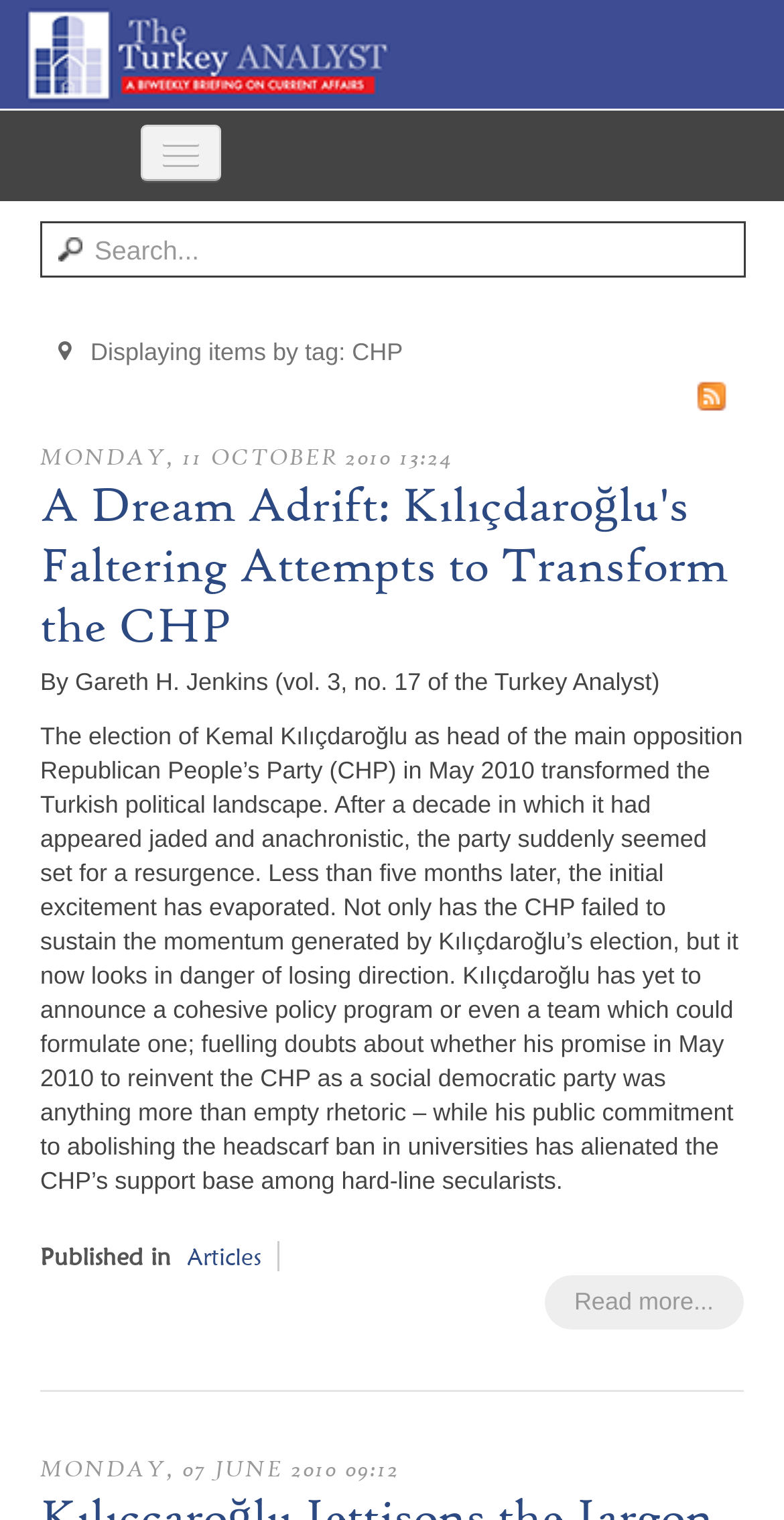What is the name of the publication where the article 'A Dream Adrift: Kılıçdaroğlu's Faltering Attempts to Transform the CHP' was published?
Your answer should be a single word or phrase derived from the screenshot.

Turkey Analyst